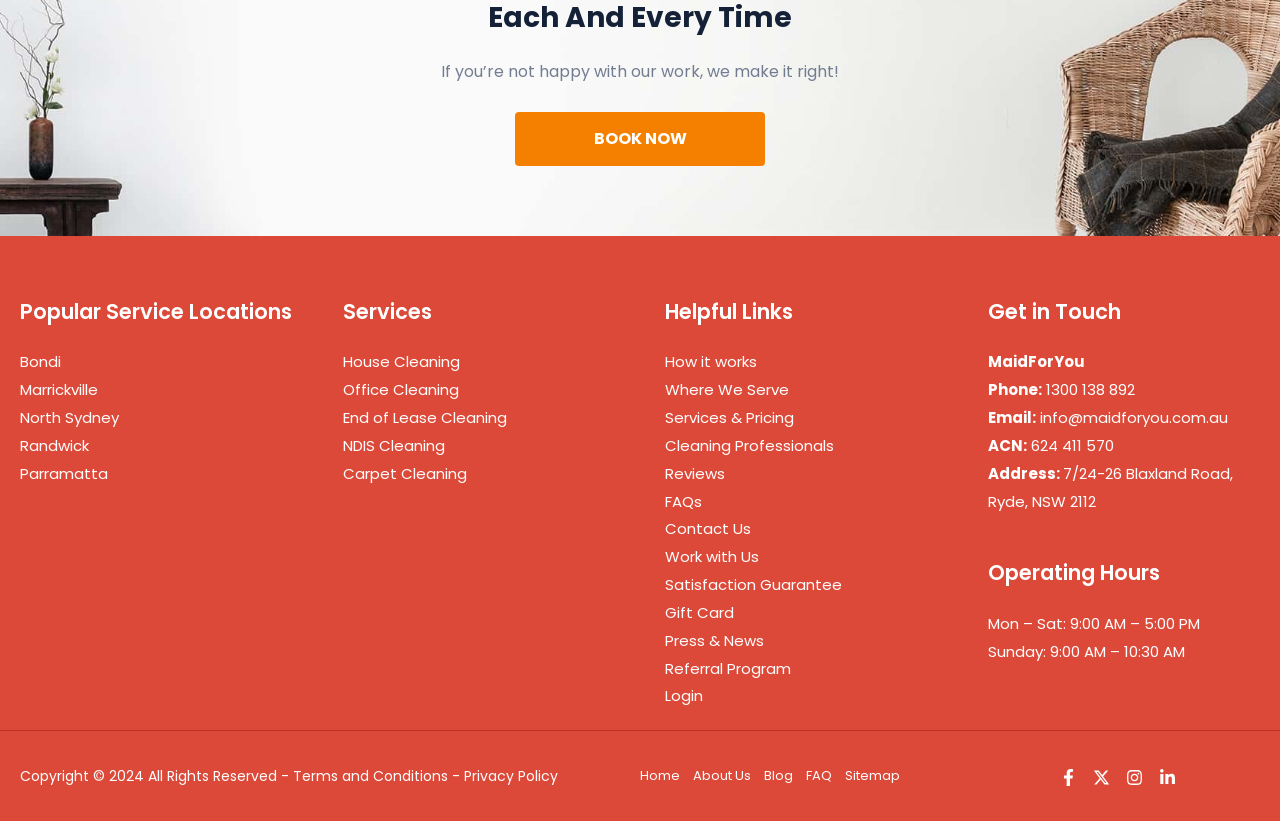What is the company's satisfaction guarantee?
We need a detailed and meticulous answer to the question.

I found this information in the footer section of the webpage, under the 'Helpful Links' category, where there is a link labeled 'Satisfaction Guarantee'.